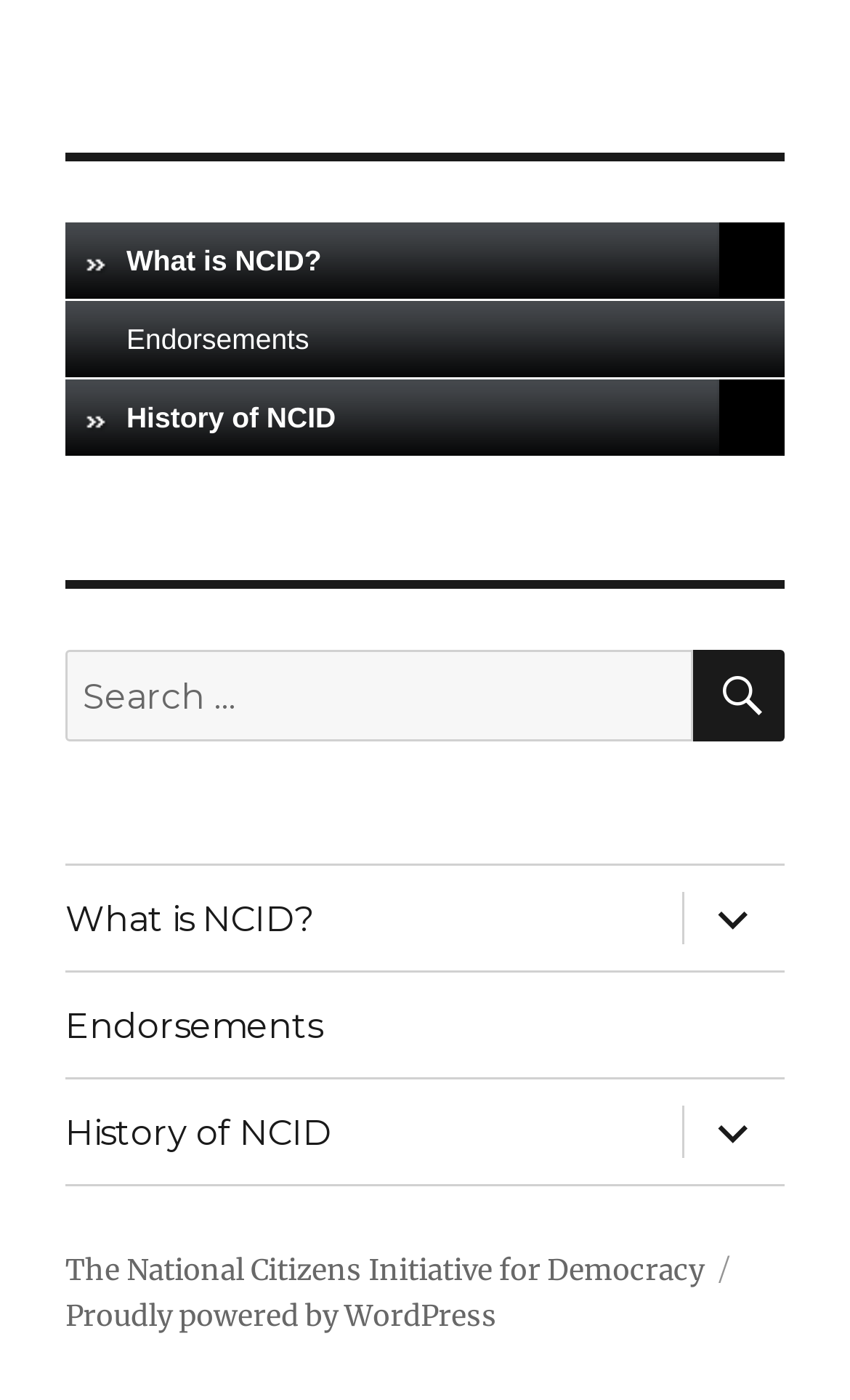Can you specify the bounding box coordinates of the area that needs to be clicked to fulfill the following instruction: "Enter login credentials"?

None